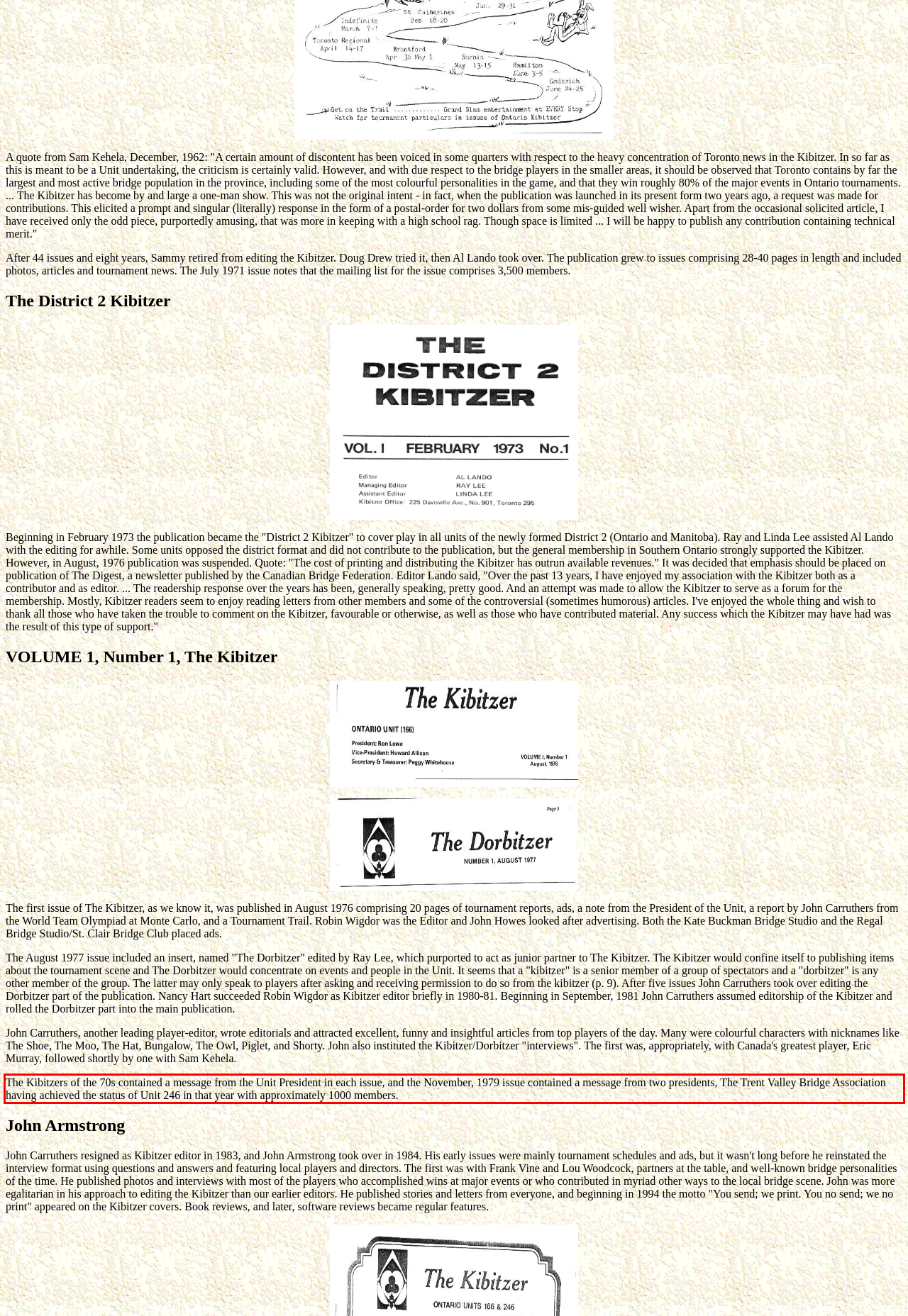Review the webpage screenshot provided, and perform OCR to extract the text from the red bounding box.

The Kibitzers of the 70s contained a message from the Unit President in each issue, and the November, 1979 issue contained a message from two presidents, The Trent Valley Bridge Association having achieved the status of Unit 246 in that year with approximately 1000 members.